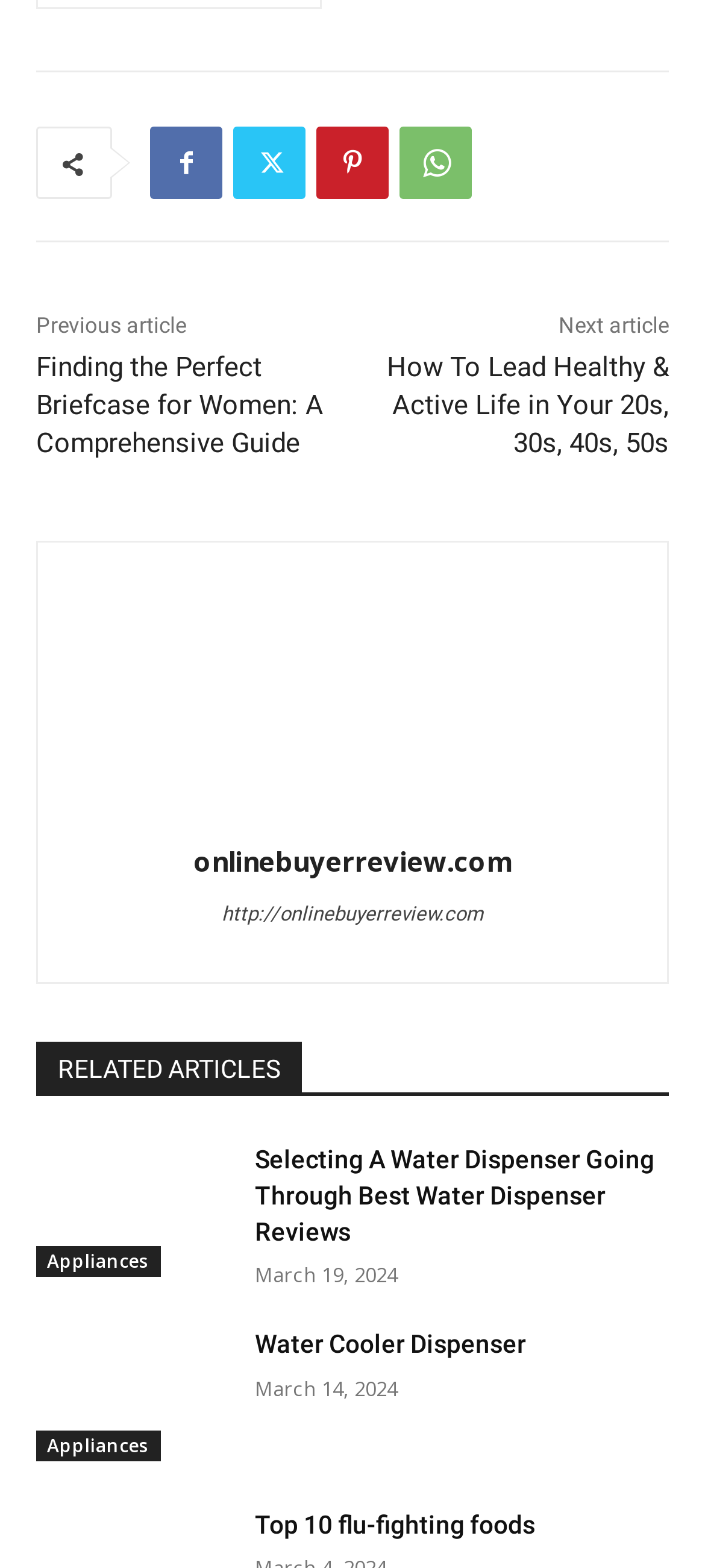Identify the bounding box for the described UI element. Provide the coordinates in (top-left x, top-left y, bottom-right x, bottom-right y) format with values ranging from 0 to 1: Top 10 flu-fighting foods

[0.362, 0.963, 0.759, 0.981]